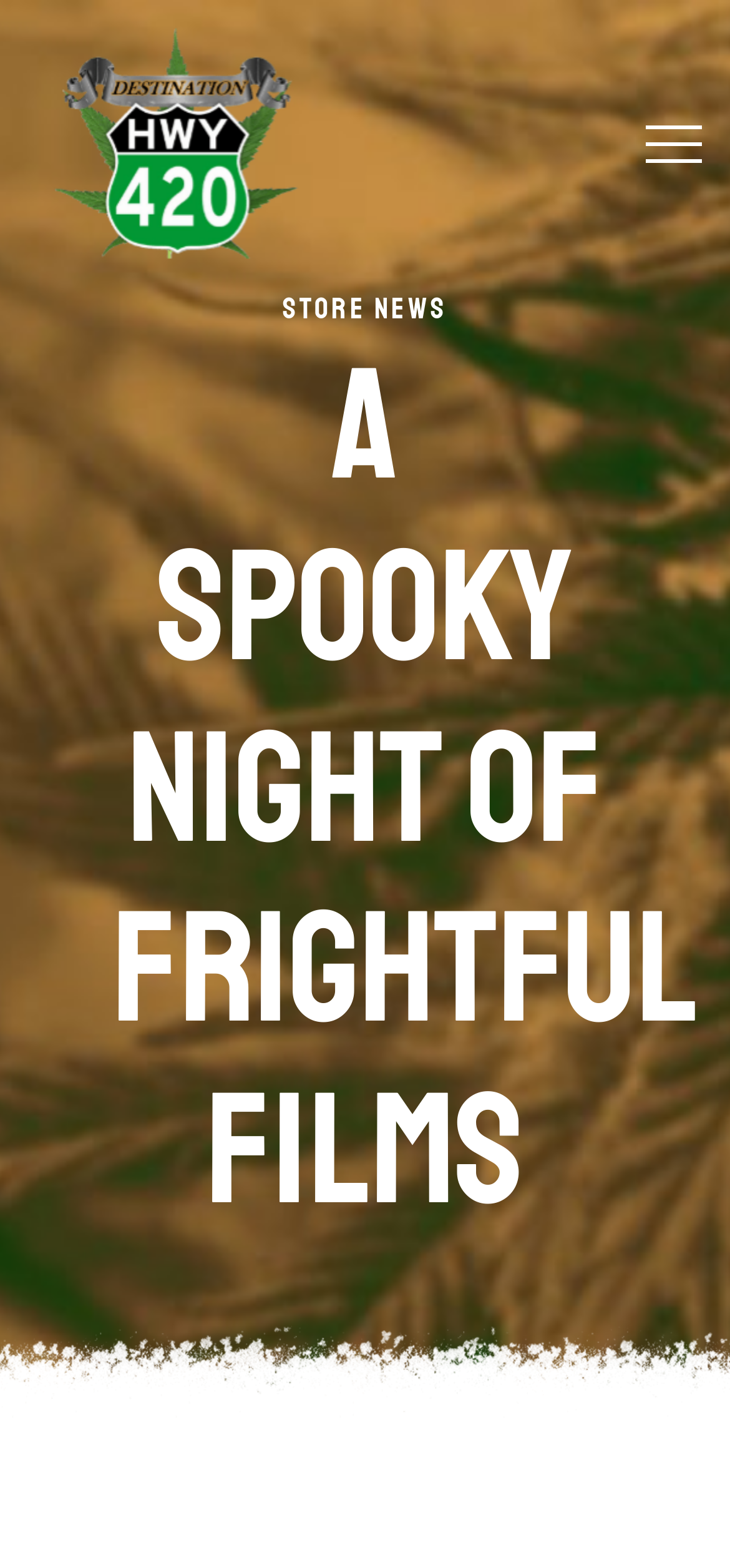Extract the bounding box of the UI element described as: "Bremerton Dispensary Deals".

[0.154, 0.165, 0.846, 0.291]